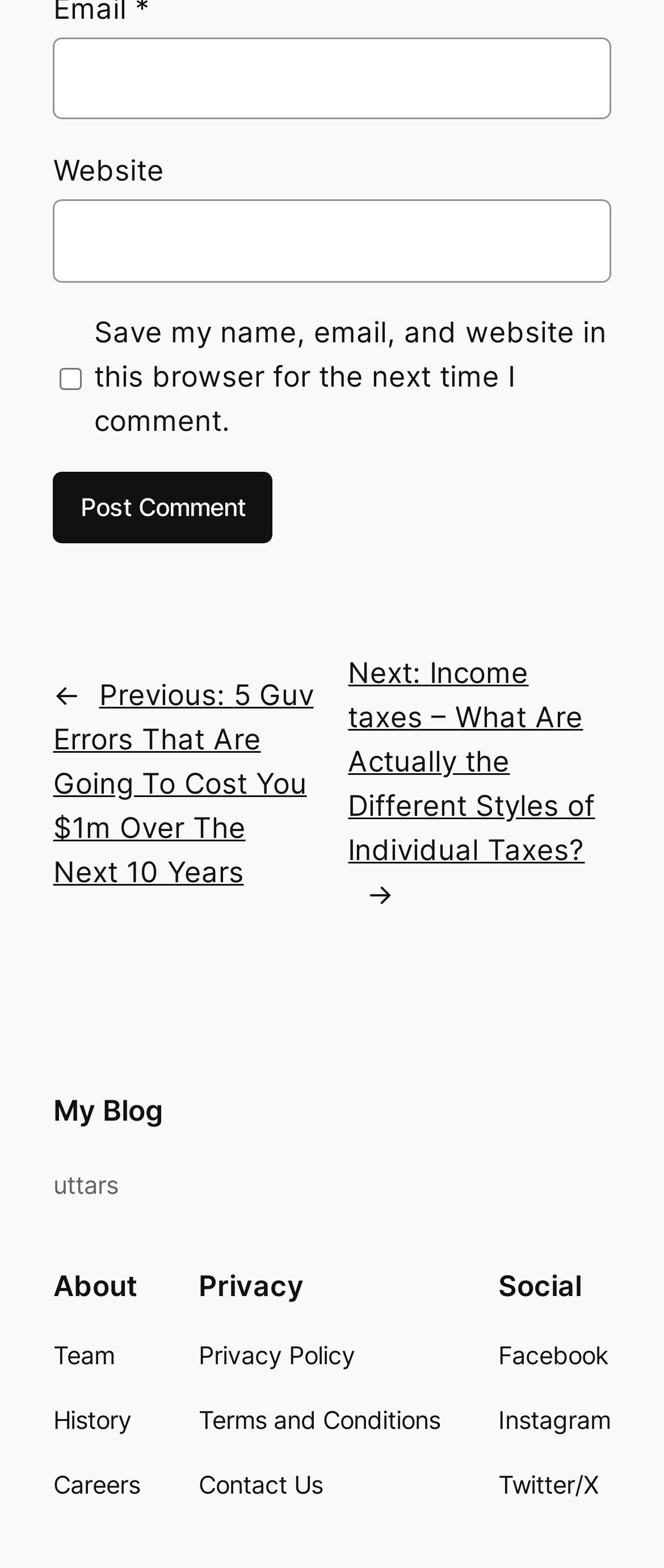Answer the question in one word or a short phrase:
What is the text of the StaticText element above the 'My Blog' link?

uttars